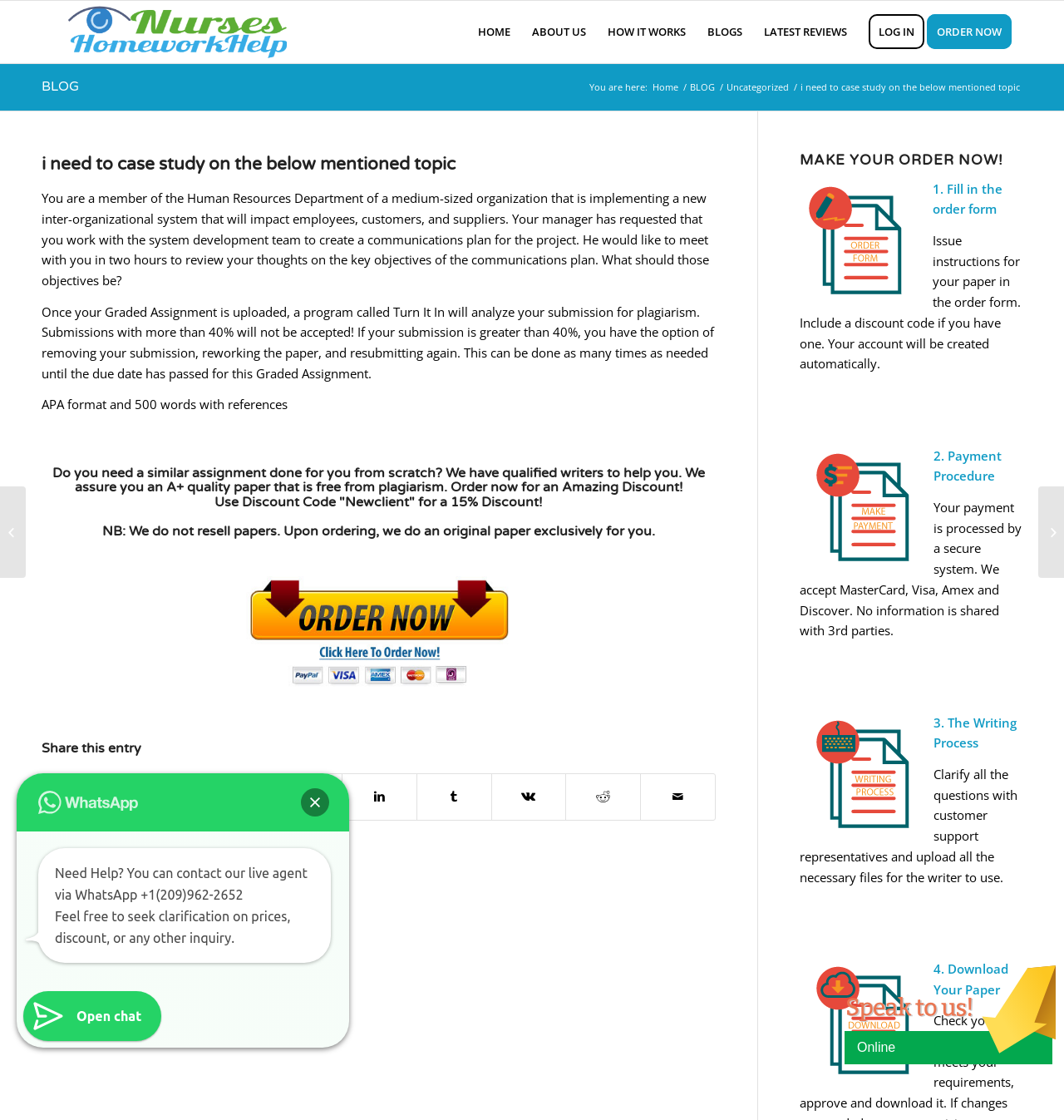Identify the bounding box coordinates of the area that should be clicked in order to complete the given instruction: "Click on the 'BLOG' link". The bounding box coordinates should be four float numbers between 0 and 1, i.e., [left, top, right, bottom].

[0.039, 0.07, 0.074, 0.085]